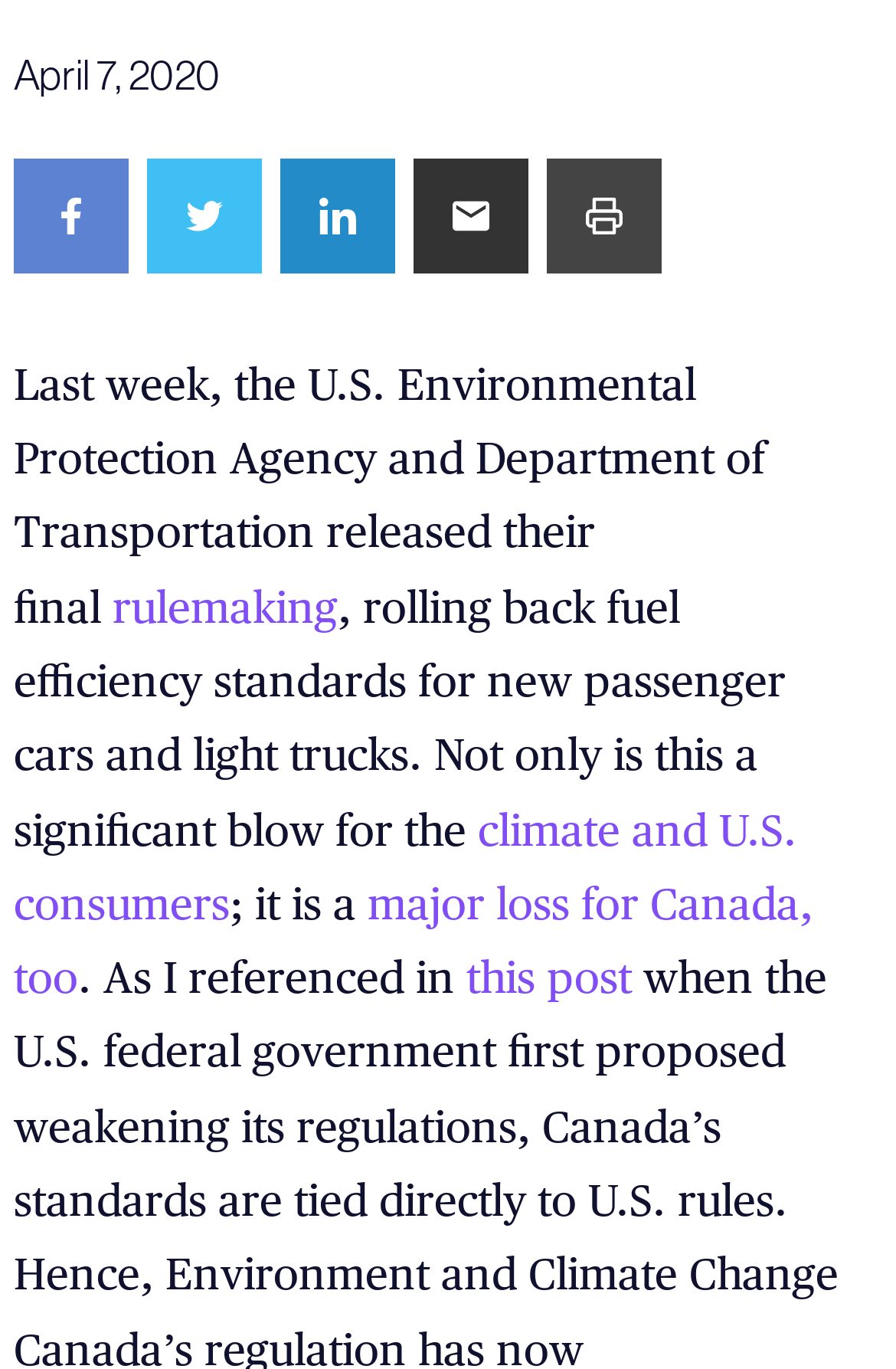What is the topic of the article?
Offer a detailed and full explanation in response to the question.

The article appears to be discussing the rollback of fuel efficiency standards for new passenger cars and light trucks, as mentioned in the text, which is a significant blow to the climate and U.S. consumers.